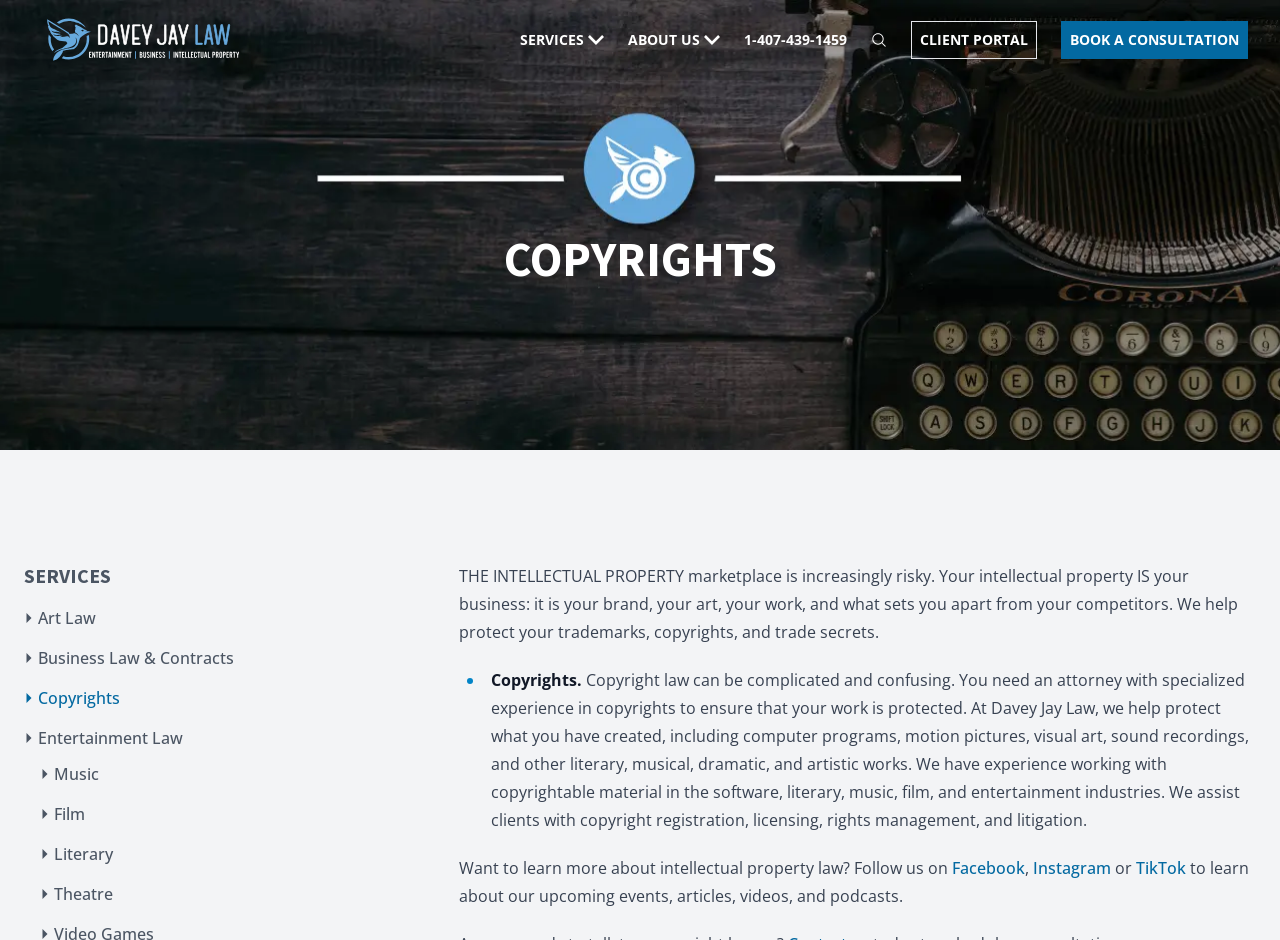Based on the element description, predict the bounding box coordinates (top-left x, top-left y, bottom-right x, bottom-right y) for the UI element in the screenshot: Business Law & Contracts

[0.019, 0.687, 0.33, 0.713]